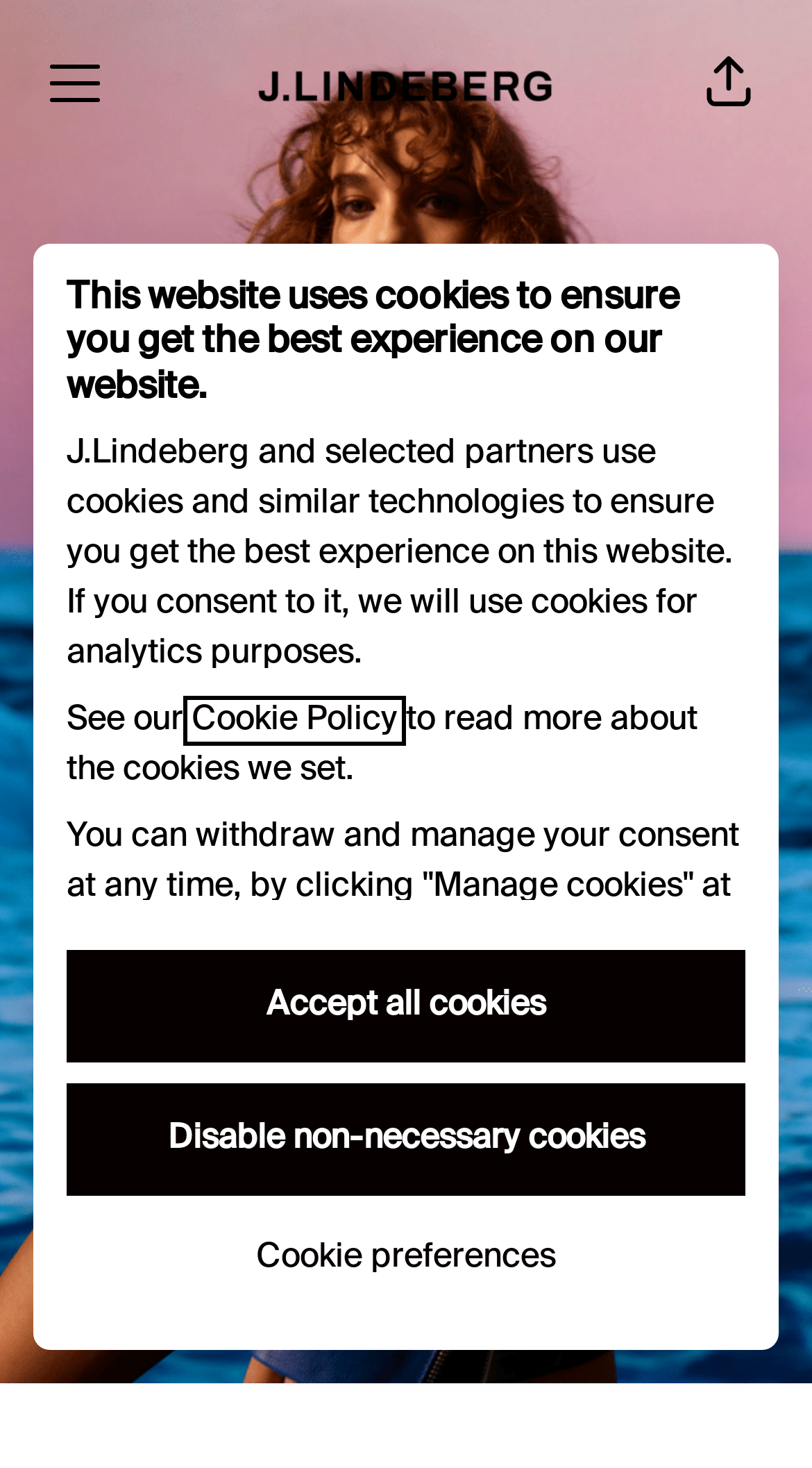Please identify the primary heading of the webpage and give its text content.

This website uses cookies to ensure you get the best experience on our website.